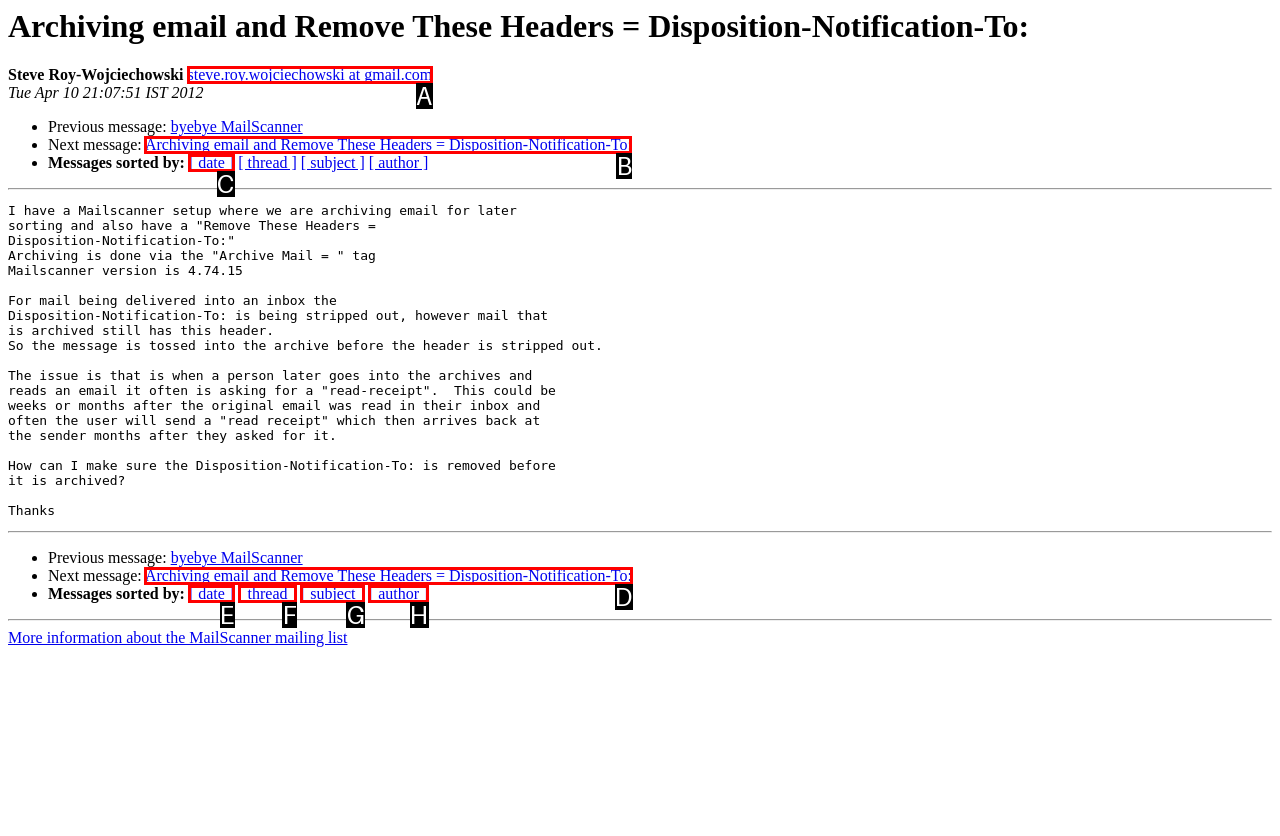Indicate which red-bounded element should be clicked to perform the task: Go to next message Answer with the letter of the correct option.

D